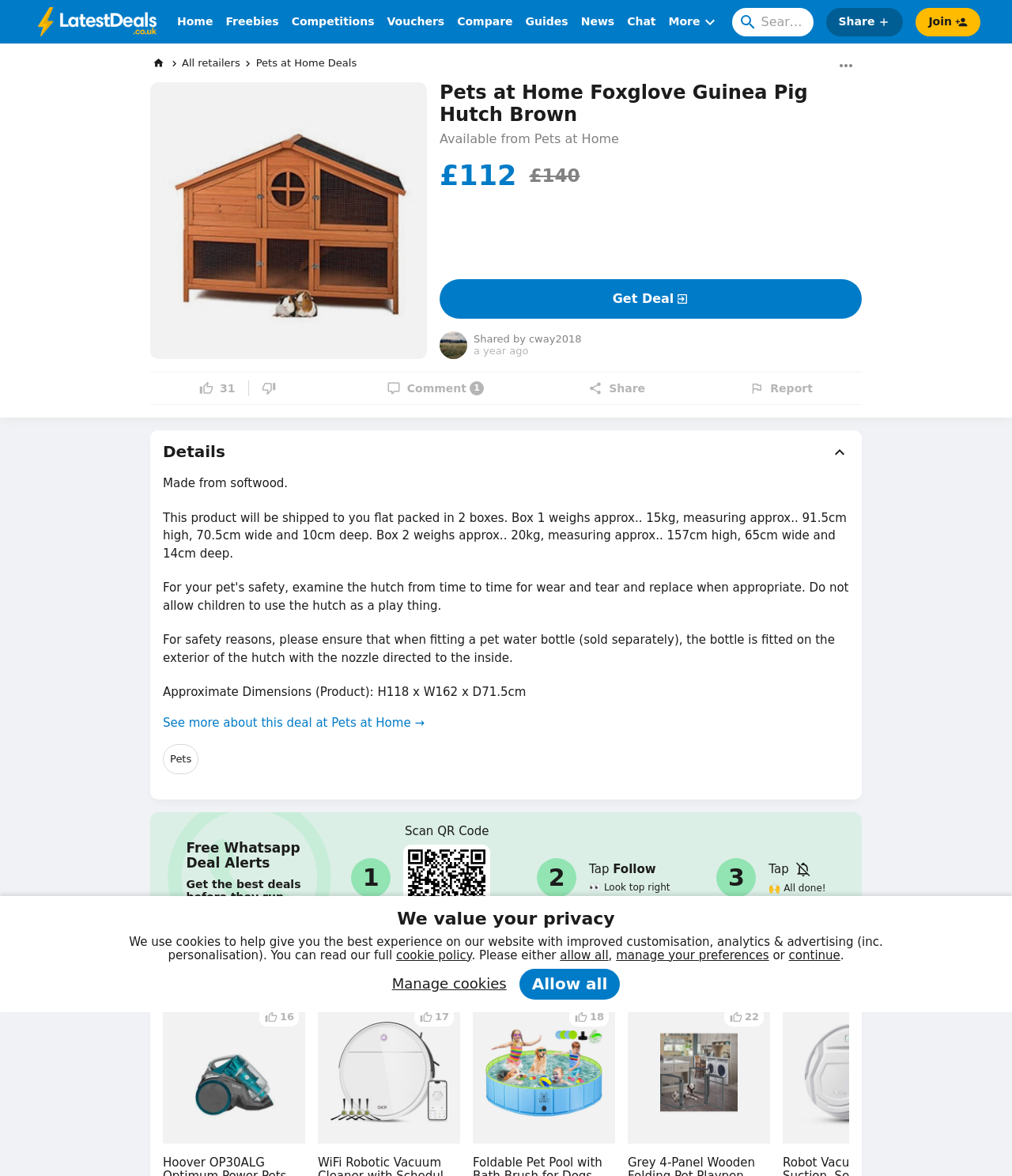Determine the bounding box coordinates of the clickable element to complete this instruction: "Share this deal". Provide the coordinates in the format of four float numbers between 0 and 1, [left, top, right, bottom].

[0.816, 0.006, 0.893, 0.031]